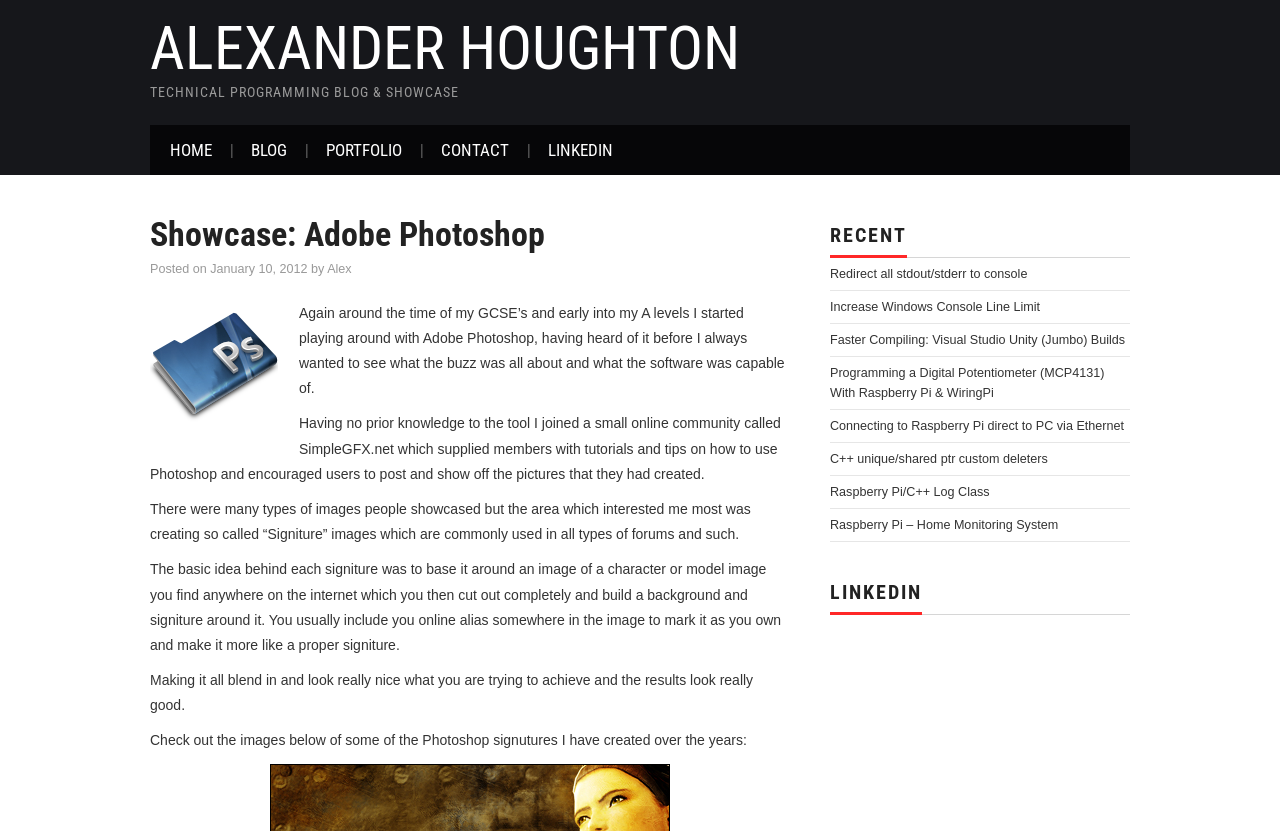Deliver a detailed narrative of the webpage's visual and textual elements.

The webpage is a personal showcase of Alexander Houghton's work, specifically highlighting his skills in Adobe Photoshop. At the top of the page, there is a navigation menu with links to "HOME", "BLOG", "PORTFOLIO", "CONTACT", and "LINKEDIN". Below the navigation menu, there is a header section with a title "Showcase: Adobe Photoshop" and a subheading "Posted on January 10, 2012 by Alex".

The main content of the page is a blog post about Alexander's experience with Adobe Photoshop. The post is divided into several paragraphs, which describe how he started learning Photoshop, joined an online community to learn from tutorials and tips, and eventually created his own signature images. The text is accompanied by an image, which is likely an example of his work.

Below the blog post, there is a section with a heading "RECENT" that lists several links to other blog posts or projects, including topics such as programming, Raspberry Pi, and C++. The links are arranged in a vertical list, with the most recent ones at the top.

On the right side of the page, there is a complementary section that takes up about a third of the page's width. This section contains the "RECENT" links and a heading "LINKEDIN" at the bottom.